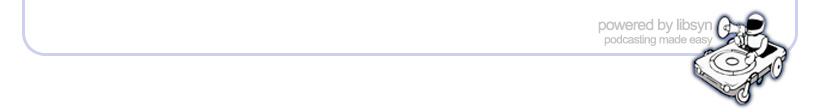What is the phrase displayed prominently in the image?
Refer to the screenshot and deliver a thorough answer to the question presented.

The phrase 'powered by Libsyn' is showcased in a modern design element, indicating that Libsyn is the platform behind the podcasting service.